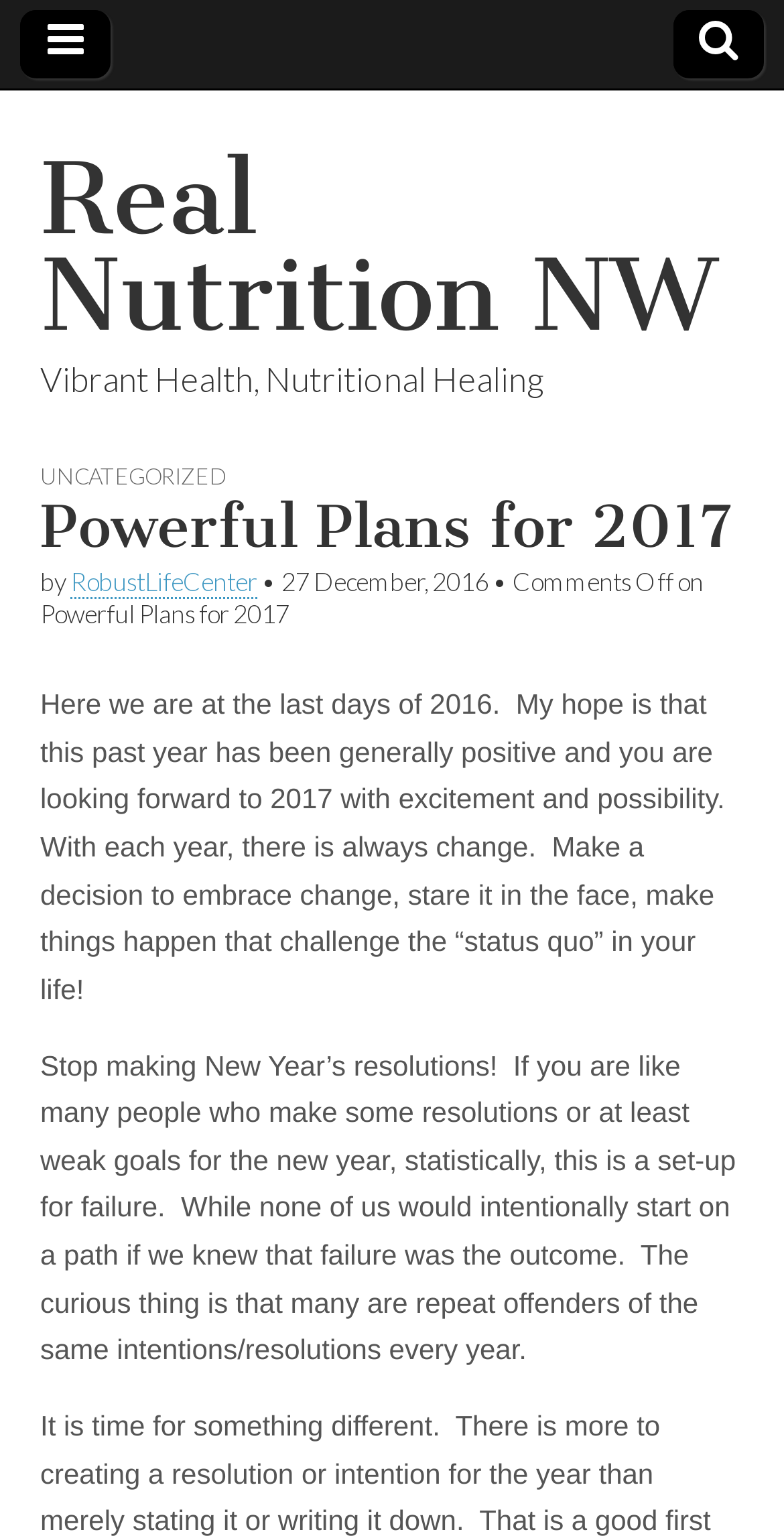Predict the bounding box of the UI element that fits this description: "Real Nutrition NW".

[0.051, 0.089, 0.913, 0.231]